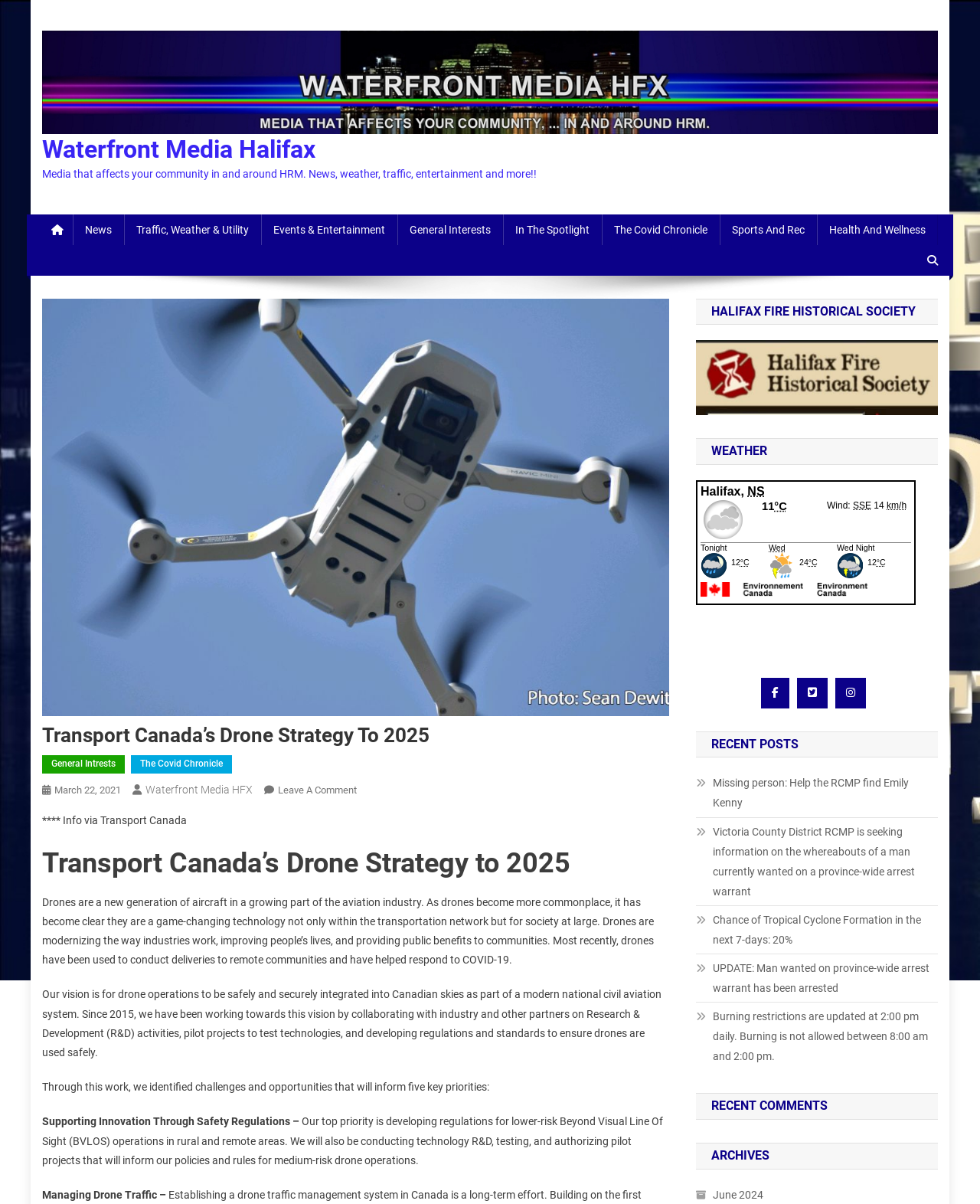Kindly determine the bounding box coordinates for the clickable area to achieve the given instruction: "Click on News".

[0.074, 0.178, 0.127, 0.203]